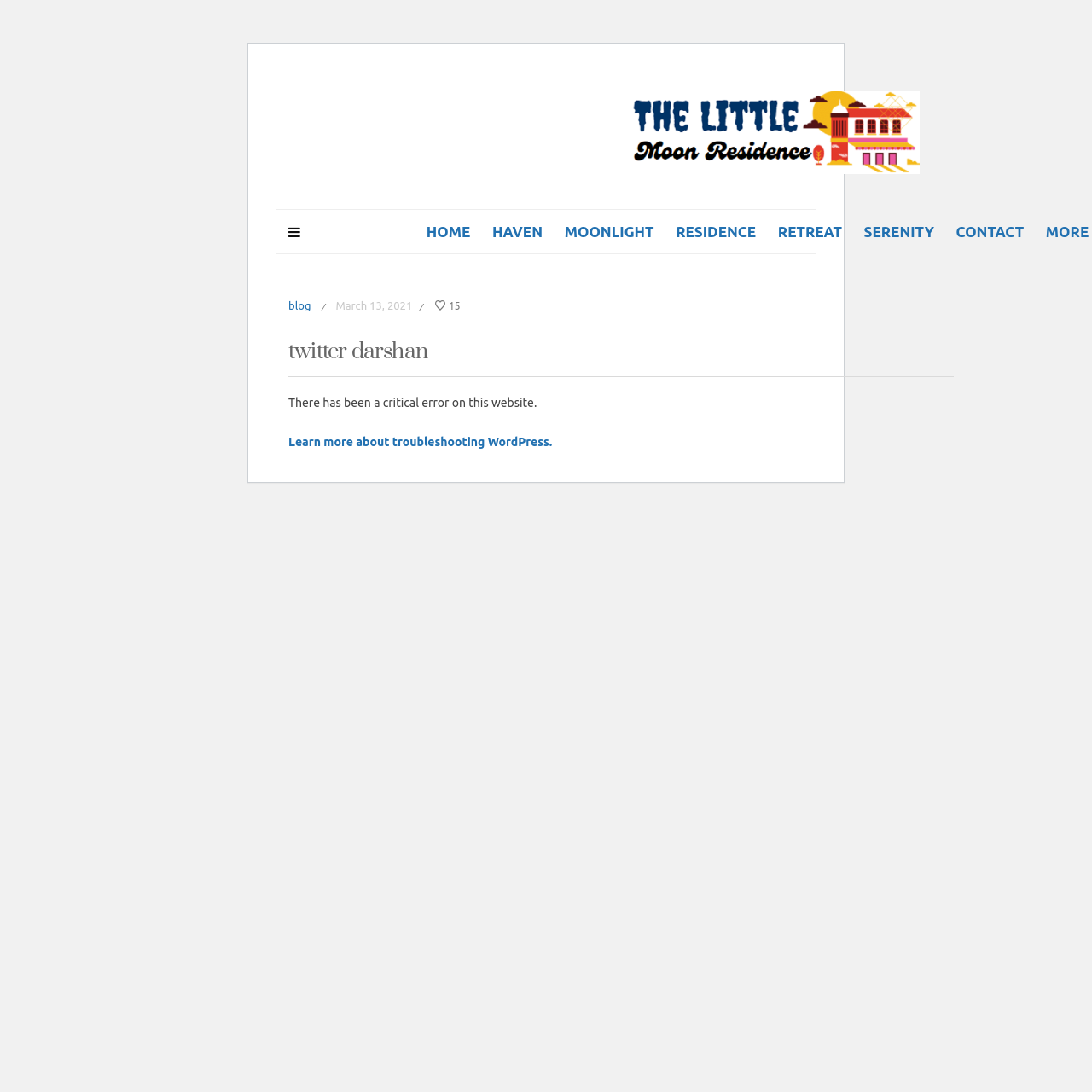Describe every aspect of the webpage comprehensively.

The webpage appears to be a website for "The Little Moon Residence" with a Twitter-themed design. At the top, there is a prominent link to "The Little Moon Residence" accompanied by an image, taking up a significant portion of the top section. 

Below this, there is a navigation menu with seven links: "HOME", "HAVEN", "MOONLIGHT", "RESIDENCE", "RETREAT", "SERENITY", and "CONTACT", arranged horizontally and evenly spaced. 

On the left side, there is a complementary section with a link to a "blog" and a date "March 13, 2021". Below this, there is a heading "twitter darshan" and an error message "There has been a critical error on this website." with a link to learn more about troubleshooting WordPress. 

Additionally, there is a link "15" with an accompanying image, positioned below the date. The overall layout is organized, with clear headings and concise text.